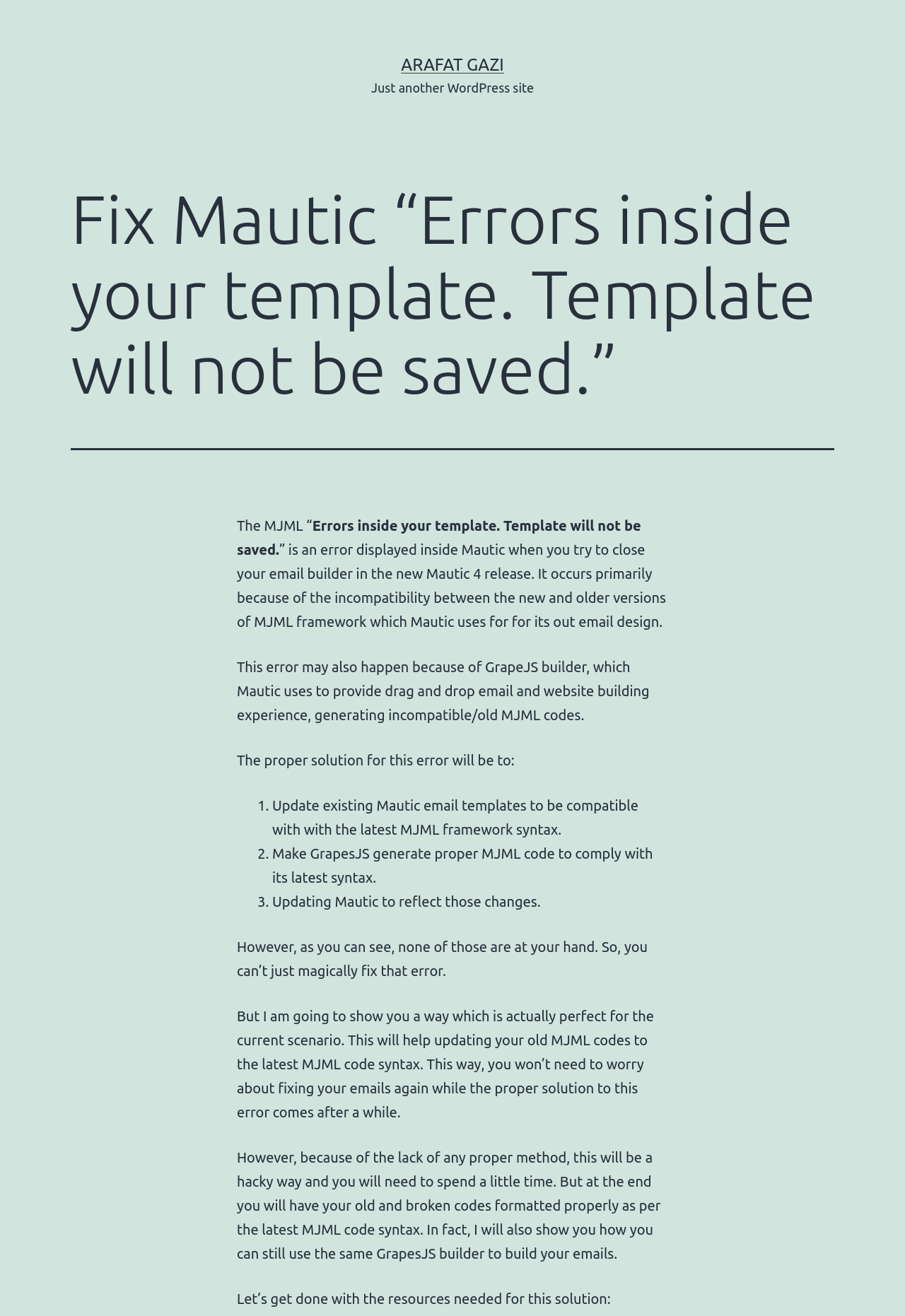From the webpage screenshot, identify the region described by Arafat Gazi. Provide the bounding box coordinates as (top-left x, top-left y, bottom-right x, bottom-right y), with each value being a floating point number between 0 and 1.

[0.443, 0.042, 0.557, 0.056]